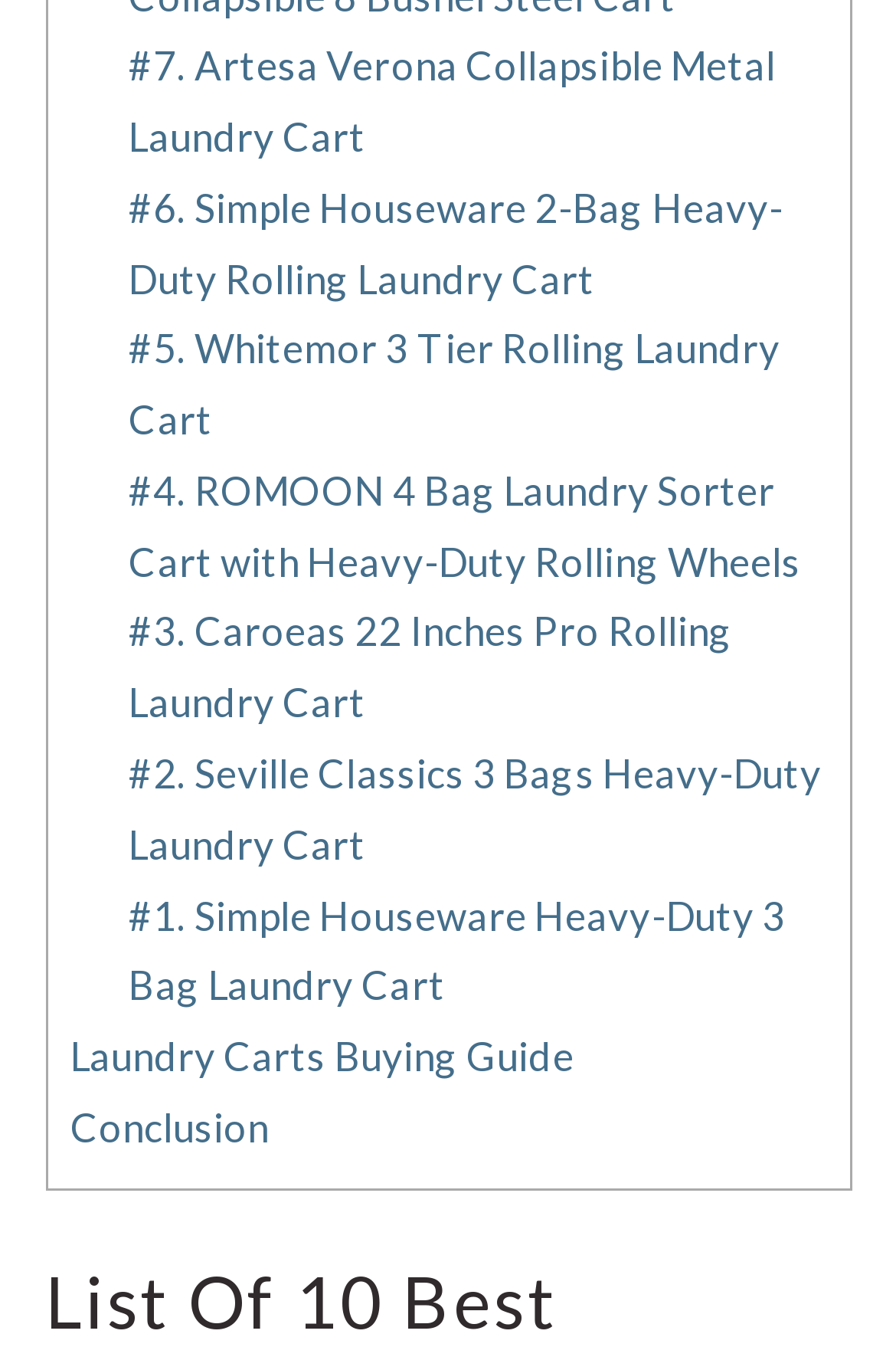How many bags does the Seville Classics laundry cart have?
Relying on the image, give a concise answer in one word or a brief phrase.

3